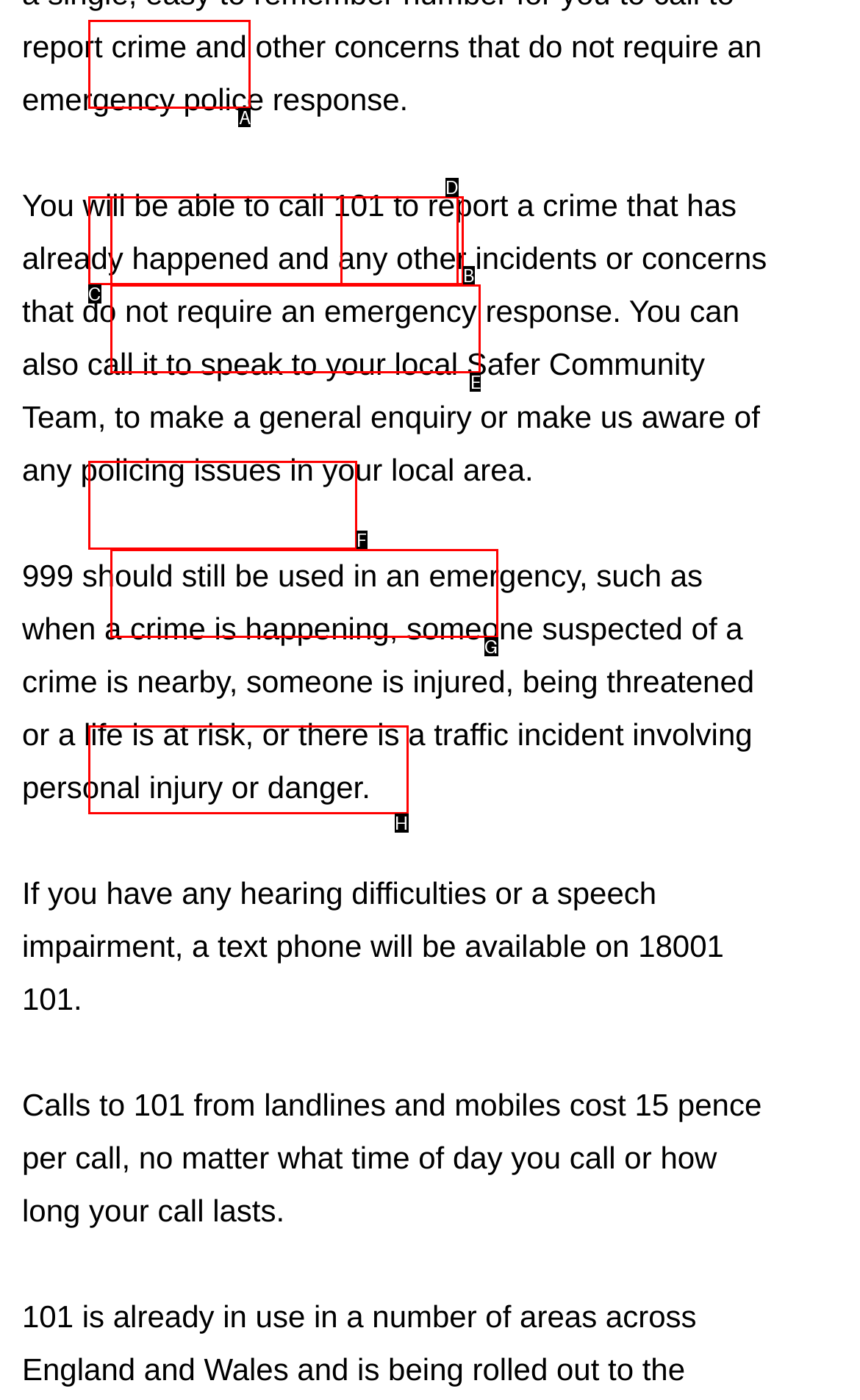Find the option that matches this description: Red Lion Golf Society
Provide the matching option's letter directly.

H